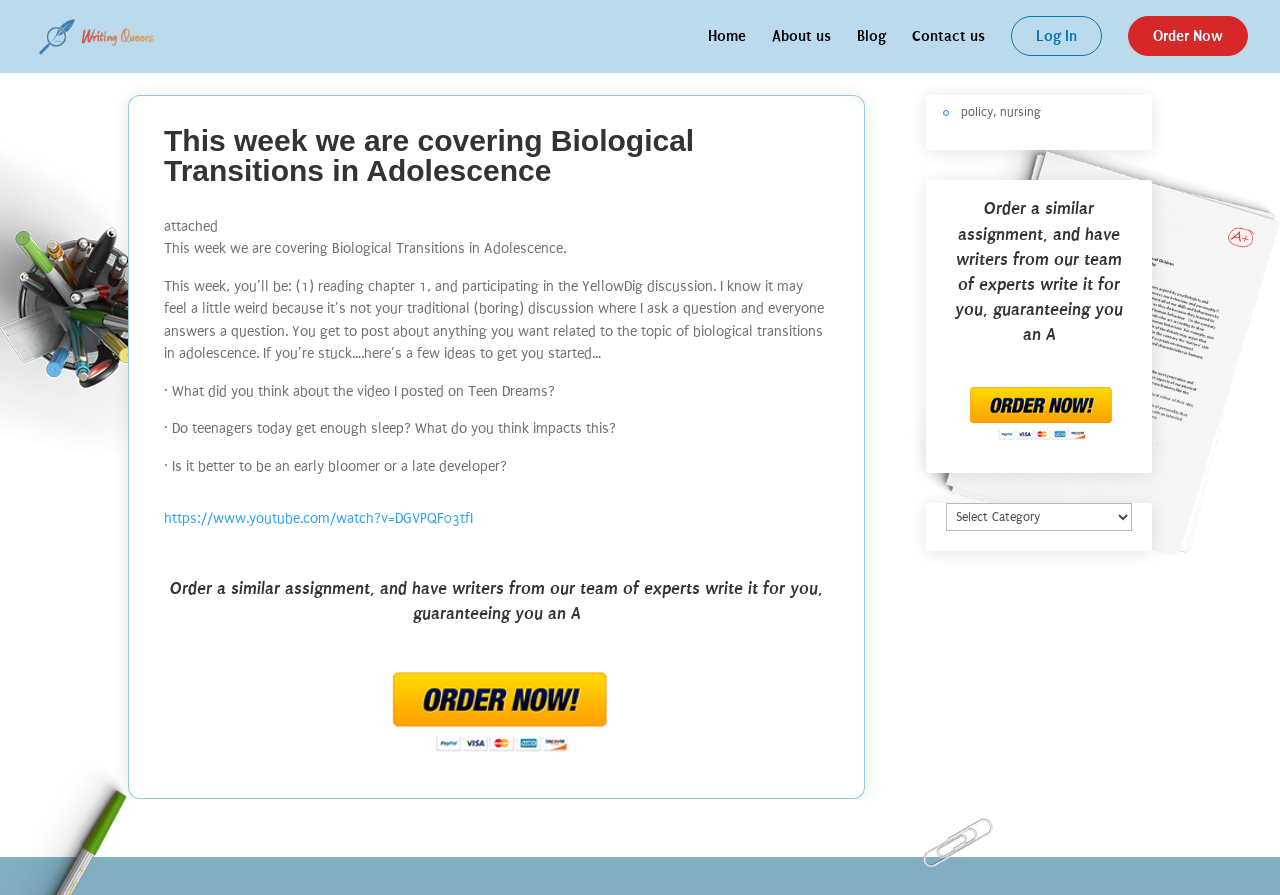Determine the bounding box coordinates of the clickable region to carry out the instruction: "Click on the 'ELLA' link".

[0.116, 0.281, 0.157, 0.32]